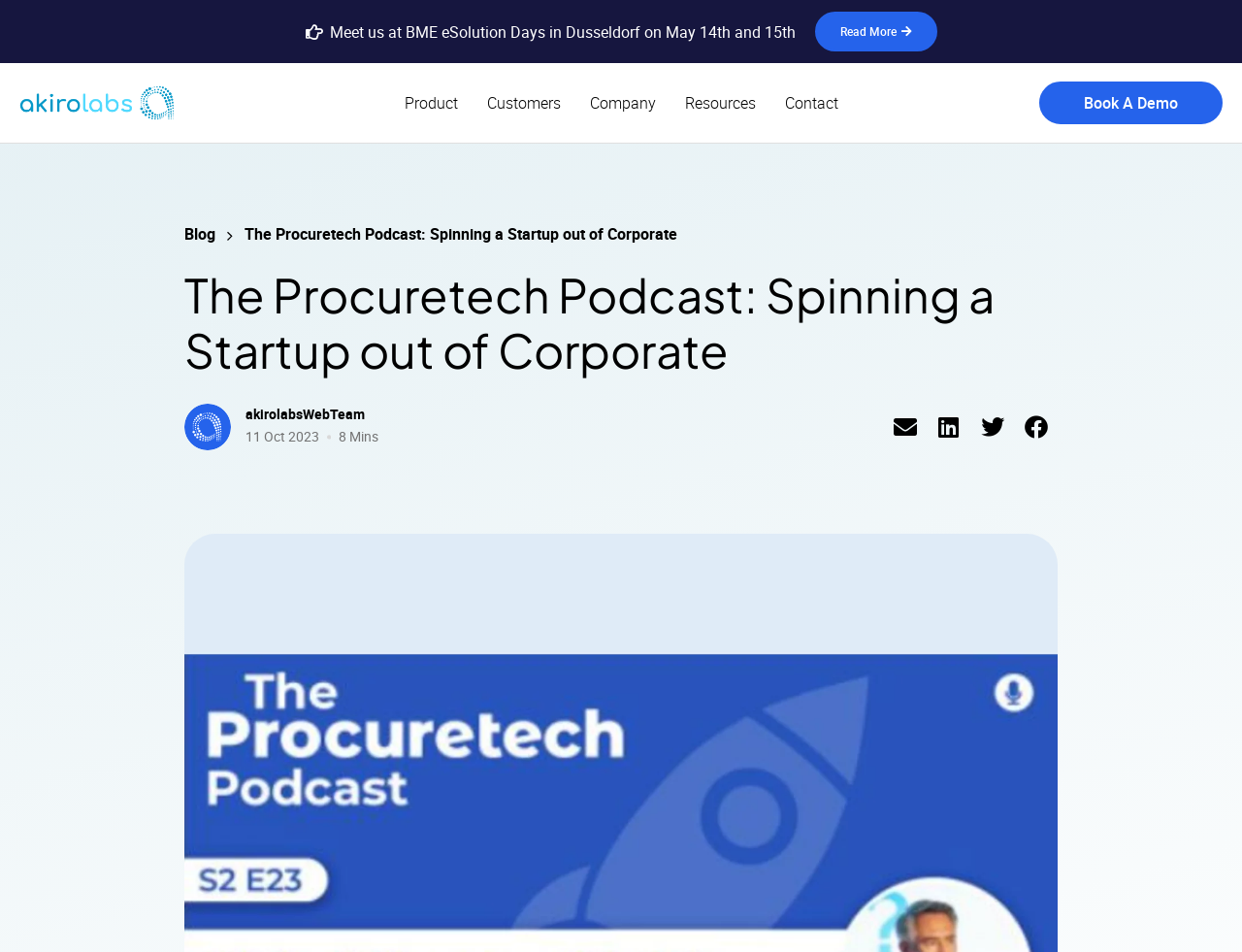Could you locate the bounding box coordinates for the section that should be clicked to accomplish this task: "Book a demo".

[0.837, 0.086, 0.984, 0.13]